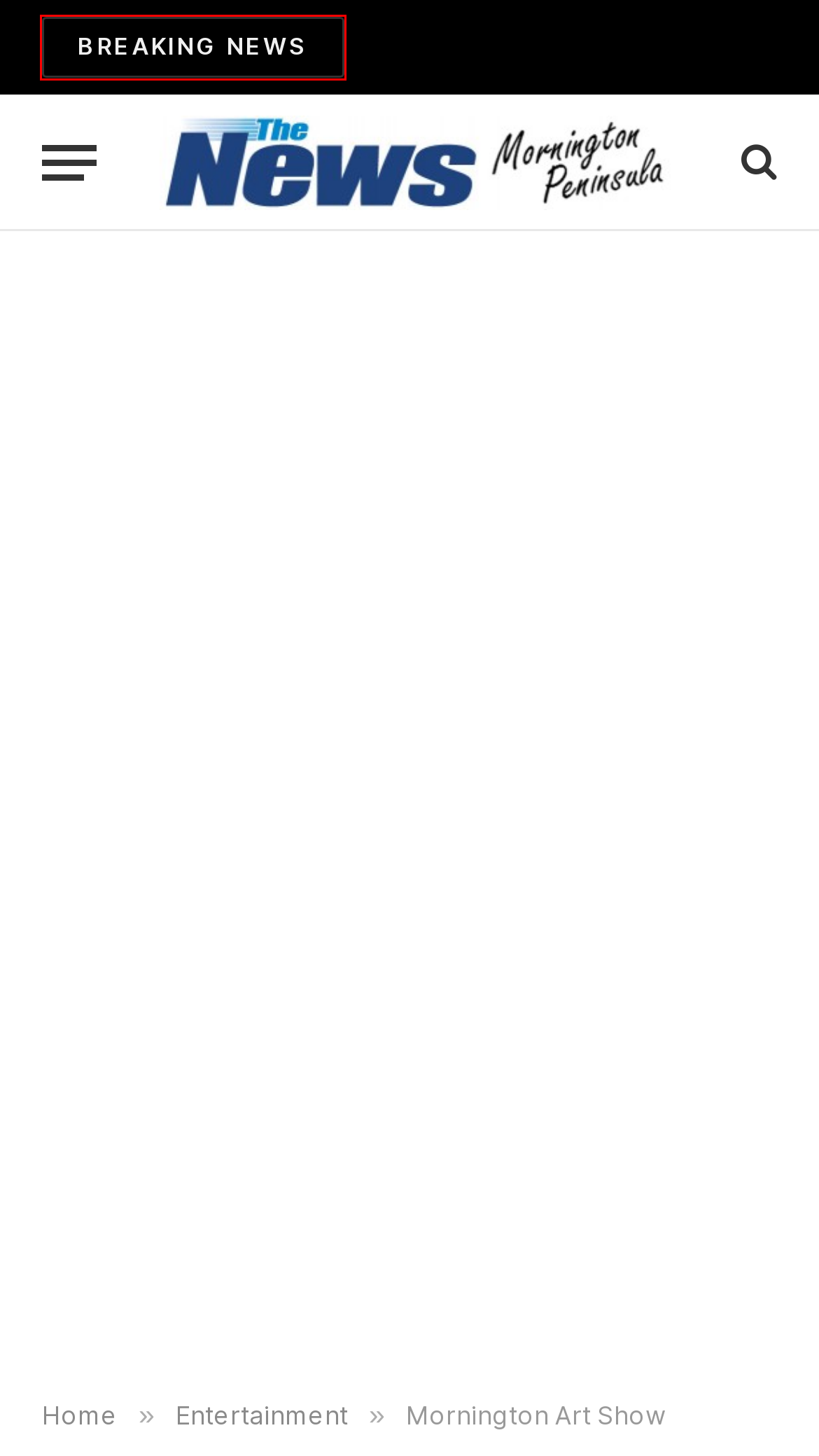You have received a screenshot of a webpage with a red bounding box indicating a UI element. Please determine the most fitting webpage description that matches the new webpage after clicking on the indicated element. The choices are:
A. Local History Archives - MPNEWS
B. Awards draw a big response - MPNEWS
C. Prize offer for budget ideas - MPNEWS
D. Home - MPNEWS
E. Firefighter shows skills from sea to snow - MPNEWS
F. Councillor Oates shows his teeth - MPNEWS
G. Breaking News Archives - MPNEWS
H. Entertainment Archives - MPNEWS

G